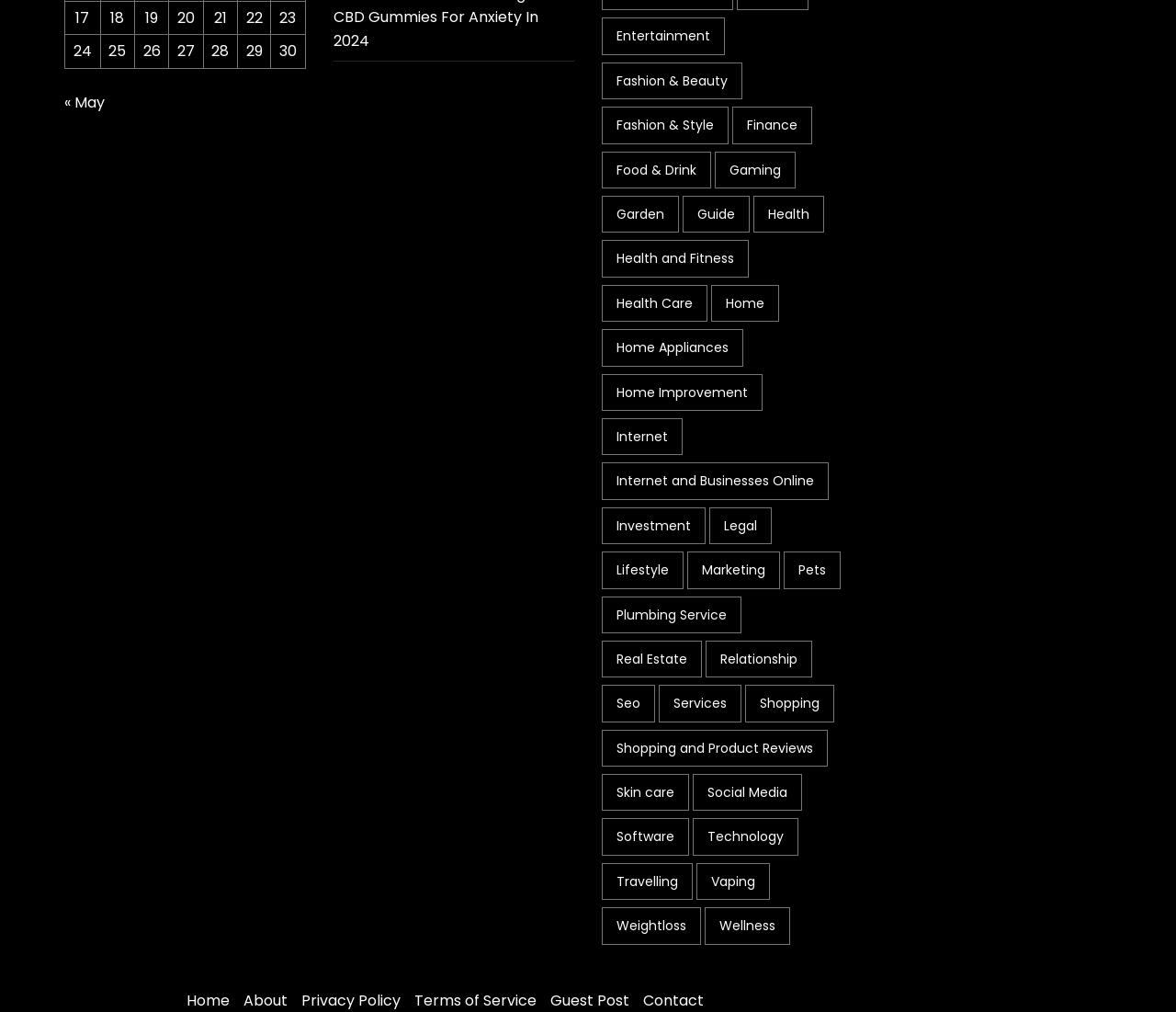Locate the bounding box coordinates of the area that needs to be clicked to fulfill the following instruction: "View 'Health and Fitness' articles". The coordinates should be in the format of four float numbers between 0 and 1, namely [left, top, right, bottom].

[0.512, 0.237, 0.637, 0.274]